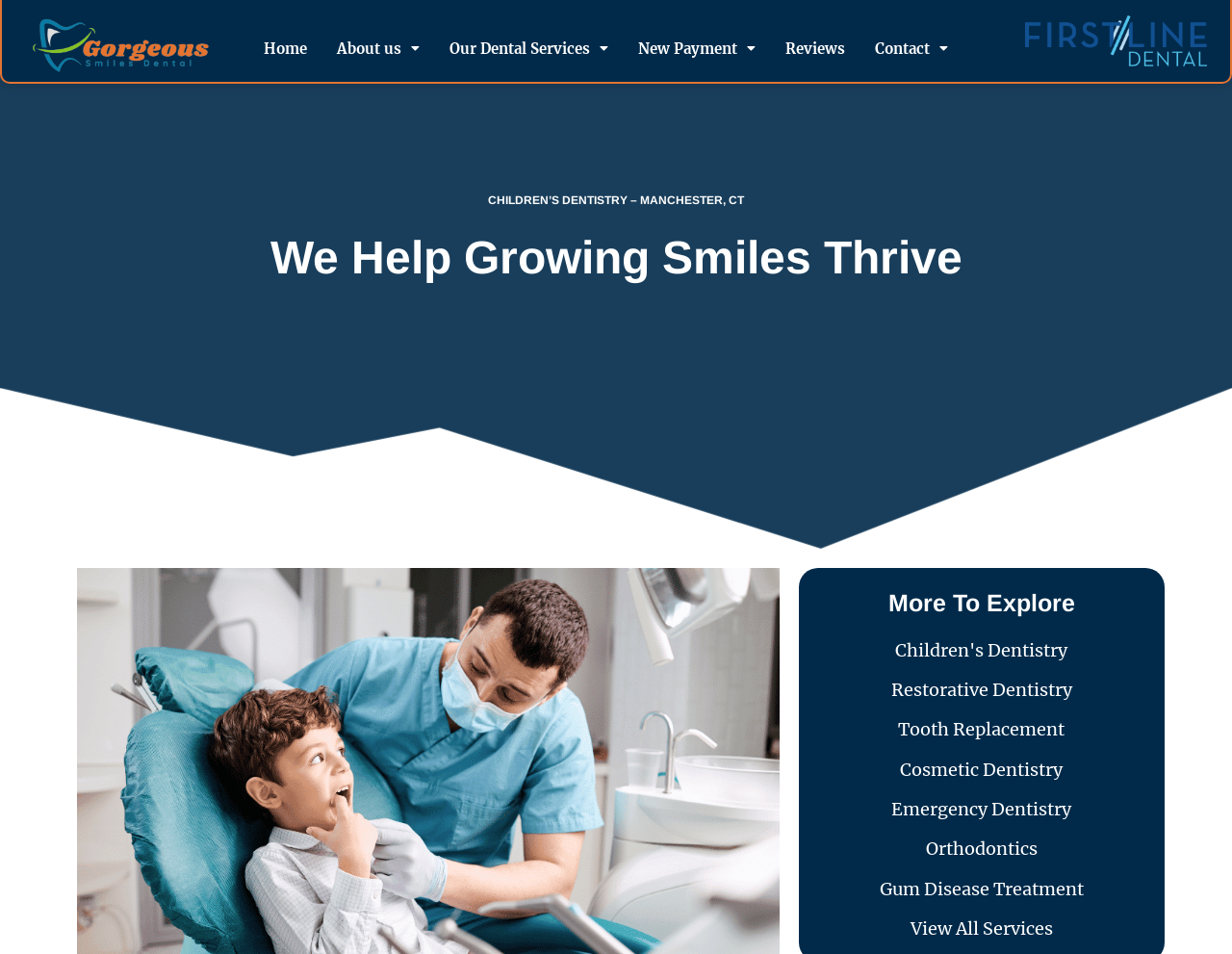Use a single word or phrase to answer the following:
What is the location of the dental office?

Manchester, CT